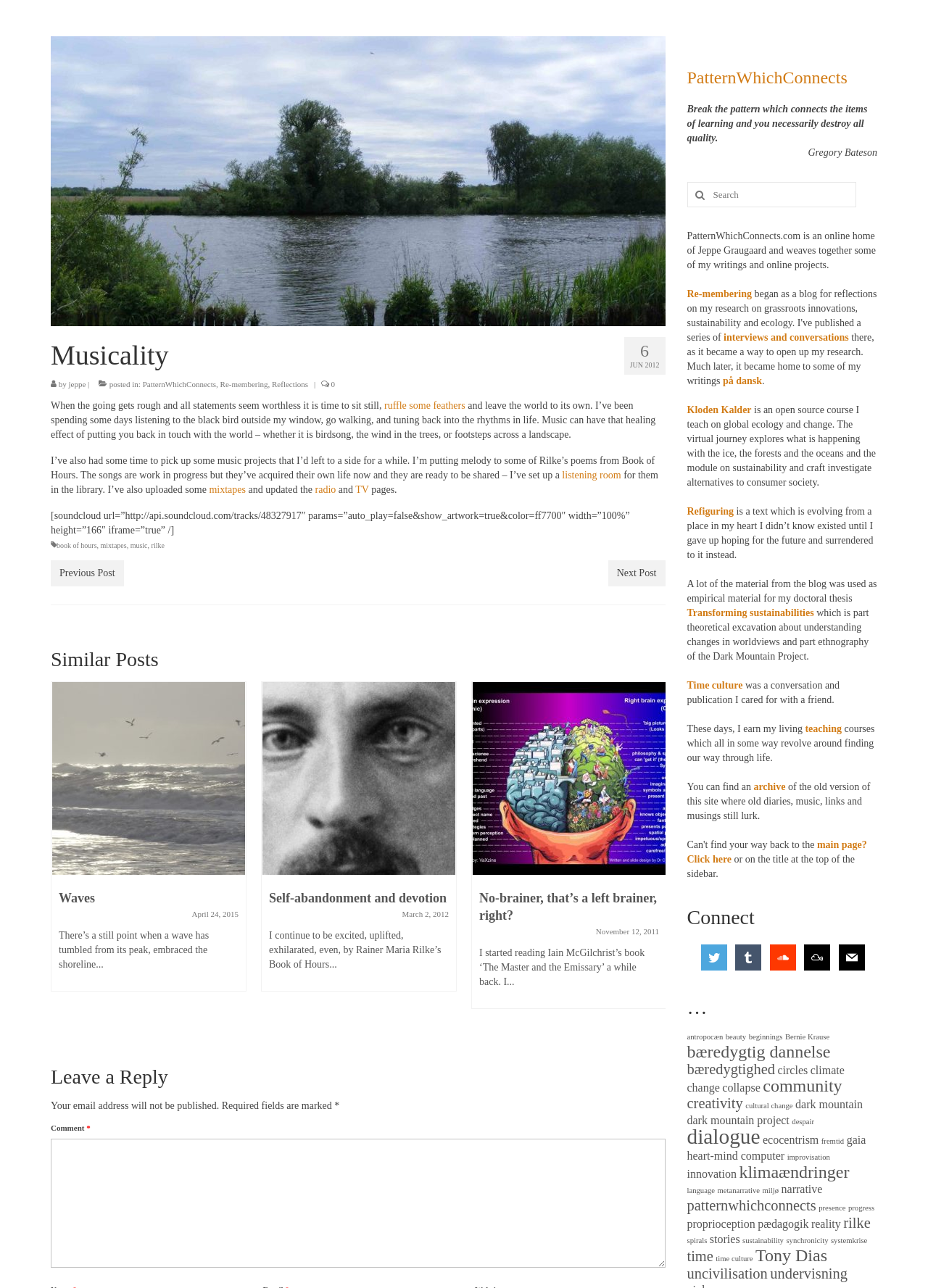What type of content is available on this website?
Offer a detailed and full explanation in response to the question.

The website appears to be a personal website or blog, with writings and online projects available, including music projects, interviews, and conversations, as mentioned in the text and footer.